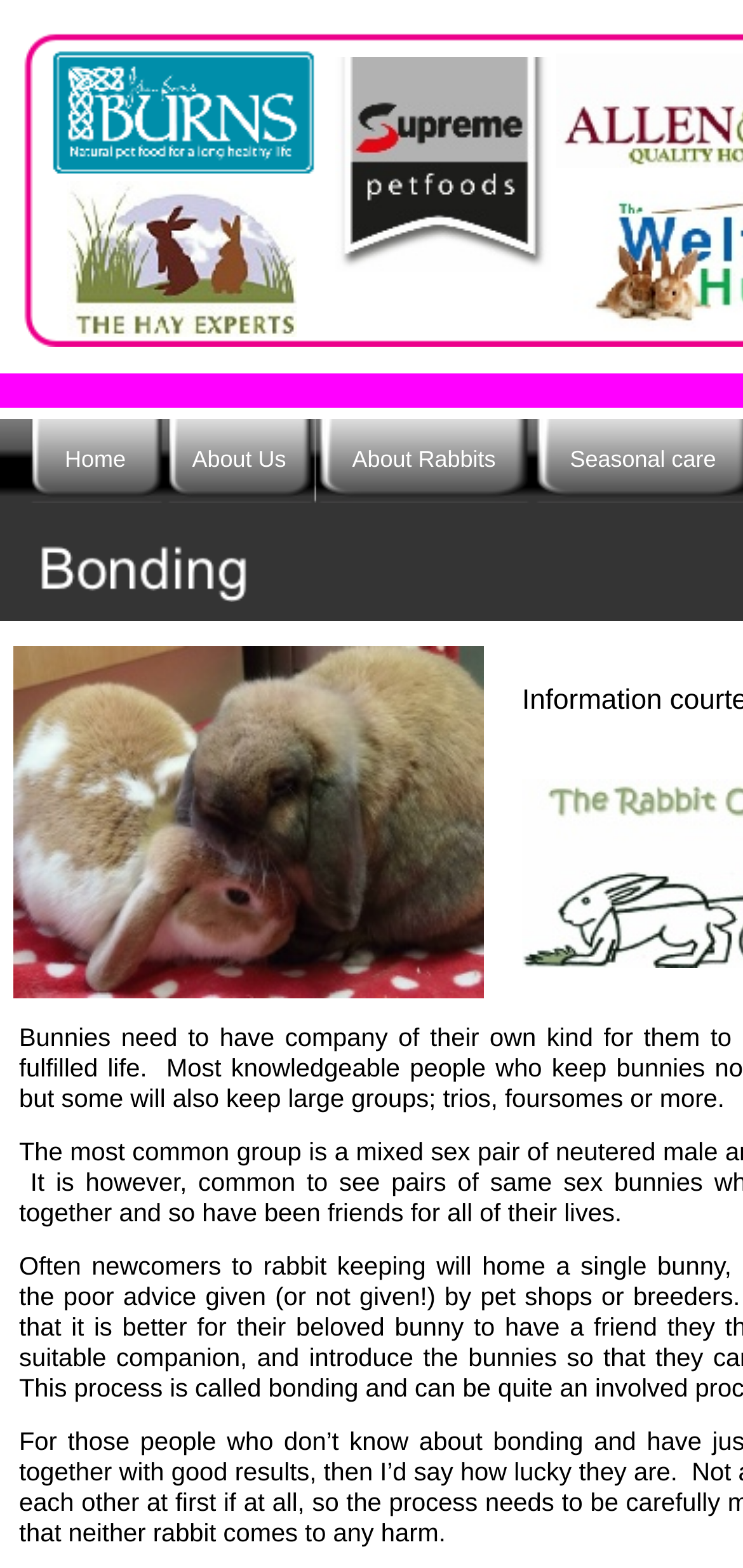Based on the element description "Home", predict the bounding box coordinates of the UI element.

[0.038, 0.267, 0.223, 0.321]